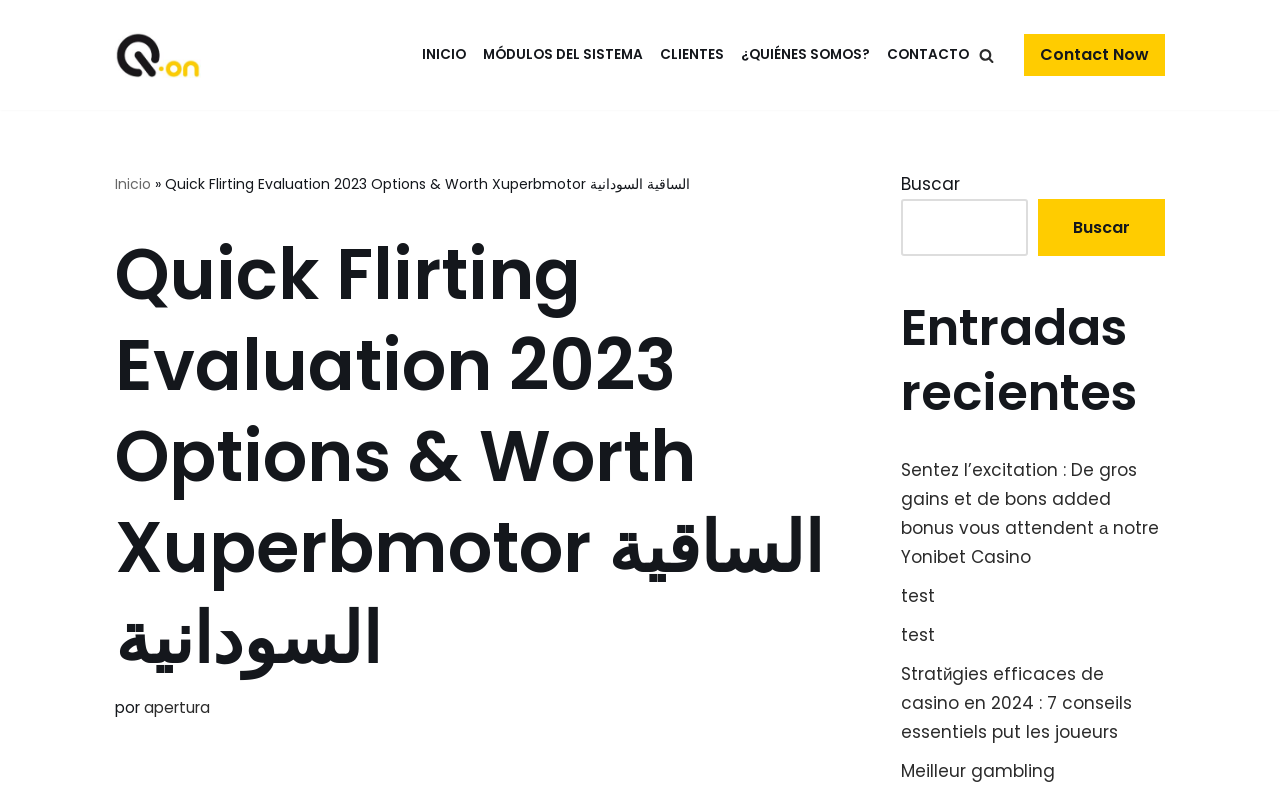Determine the bounding box coordinates of the region that needs to be clicked to achieve the task: "Click on ¿QUIÉNES SOMOS?".

[0.579, 0.054, 0.68, 0.086]